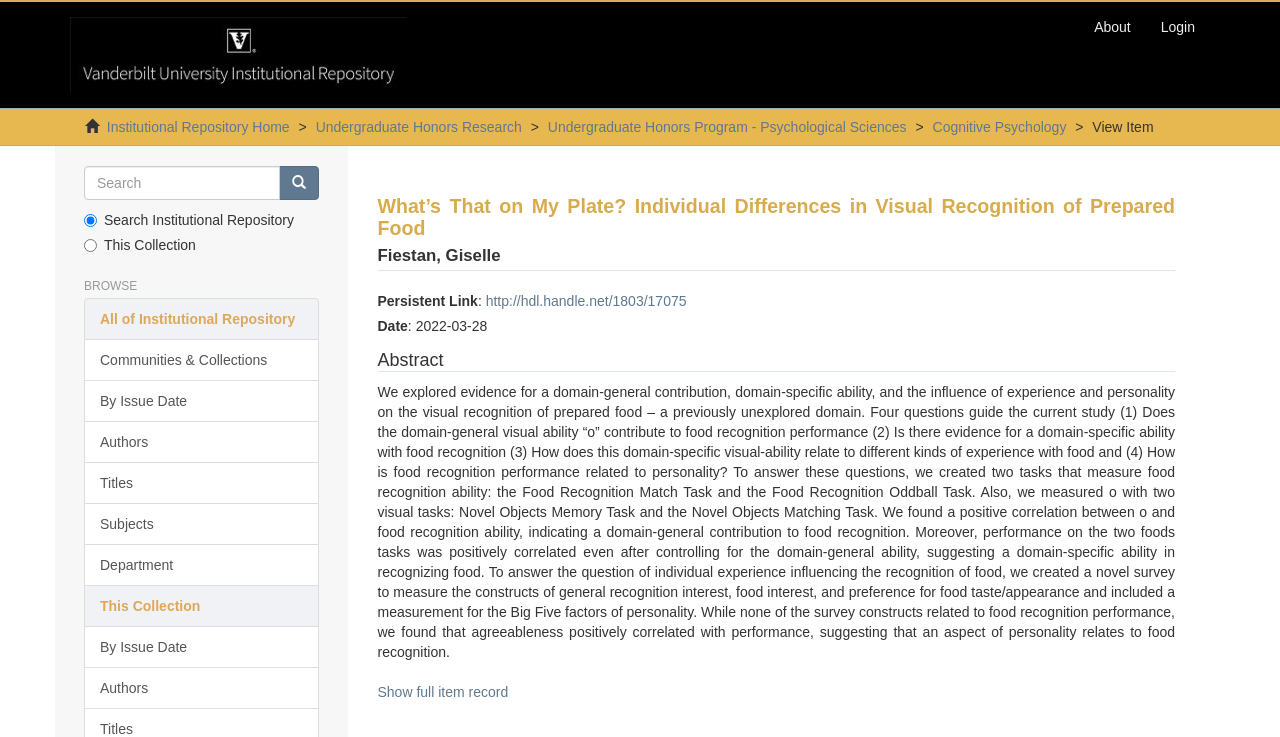What is the date of the research? Observe the screenshot and provide a one-word or short phrase answer.

2022-03-28